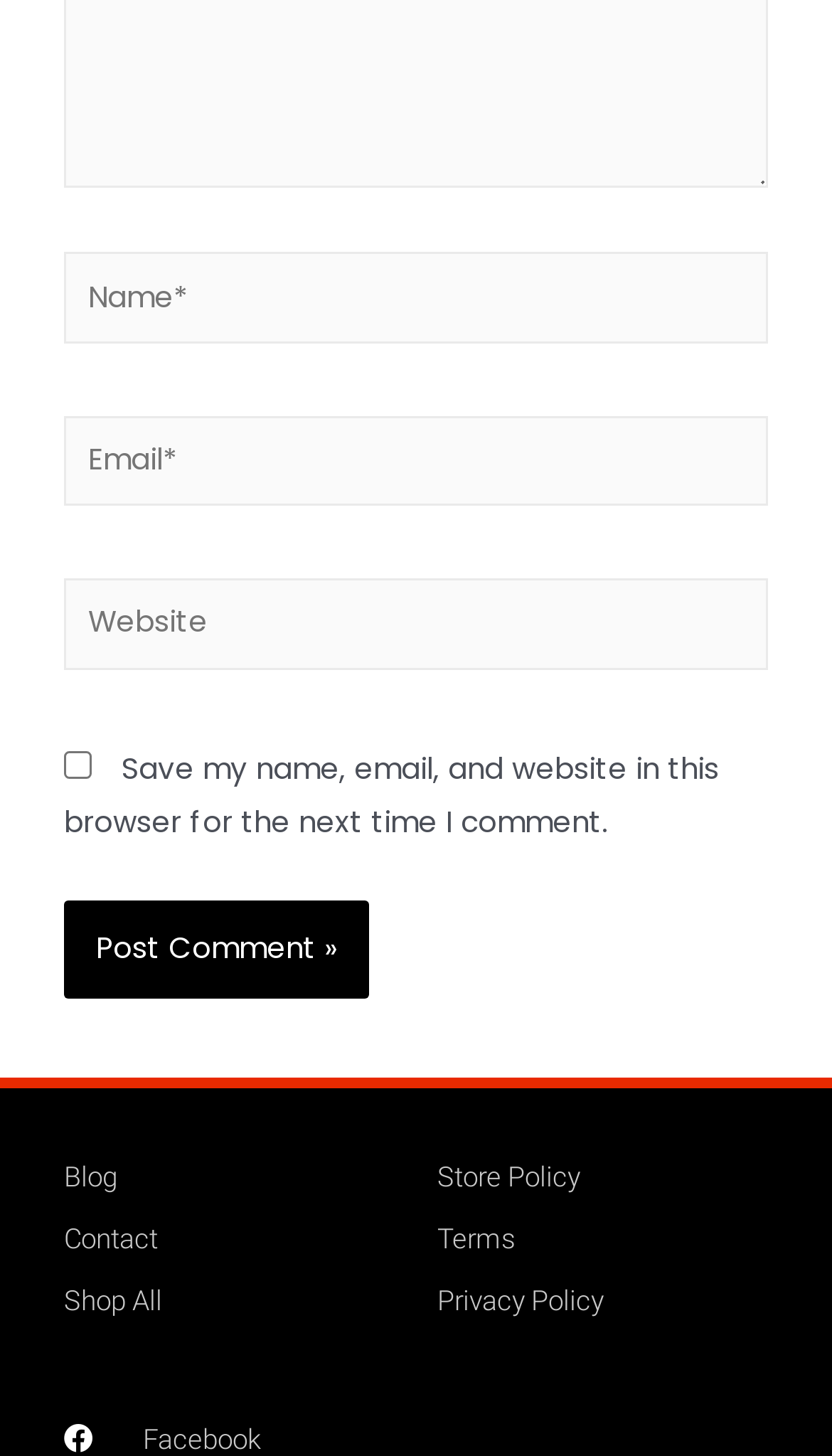Provide the bounding box coordinates for the area that should be clicked to complete the instruction: "Visit the blog".

[0.077, 0.792, 0.474, 0.827]